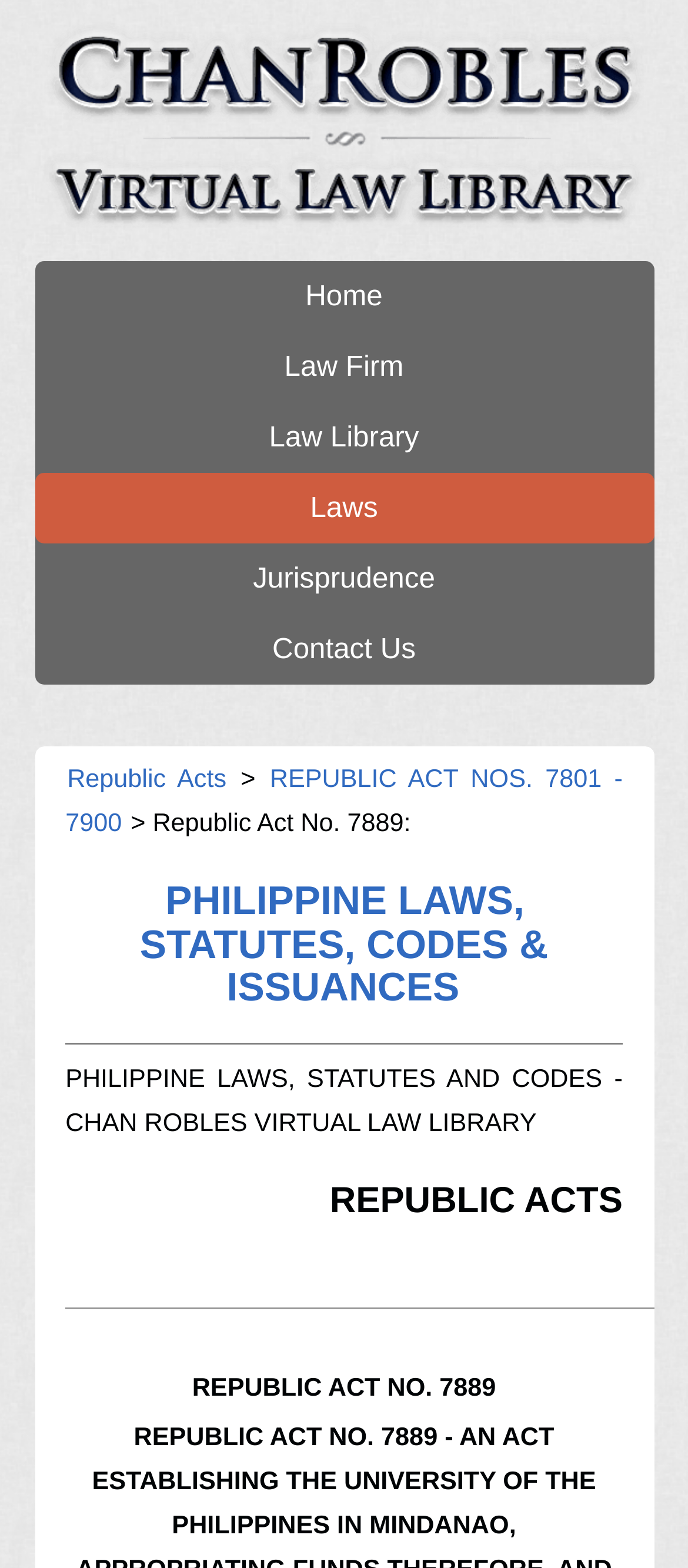Determine the bounding box coordinates of the section I need to click to execute the following instruction: "browse jurisprudence". Provide the coordinates as four float numbers between 0 and 1, i.e., [left, top, right, bottom].

[0.05, 0.347, 0.95, 0.392]